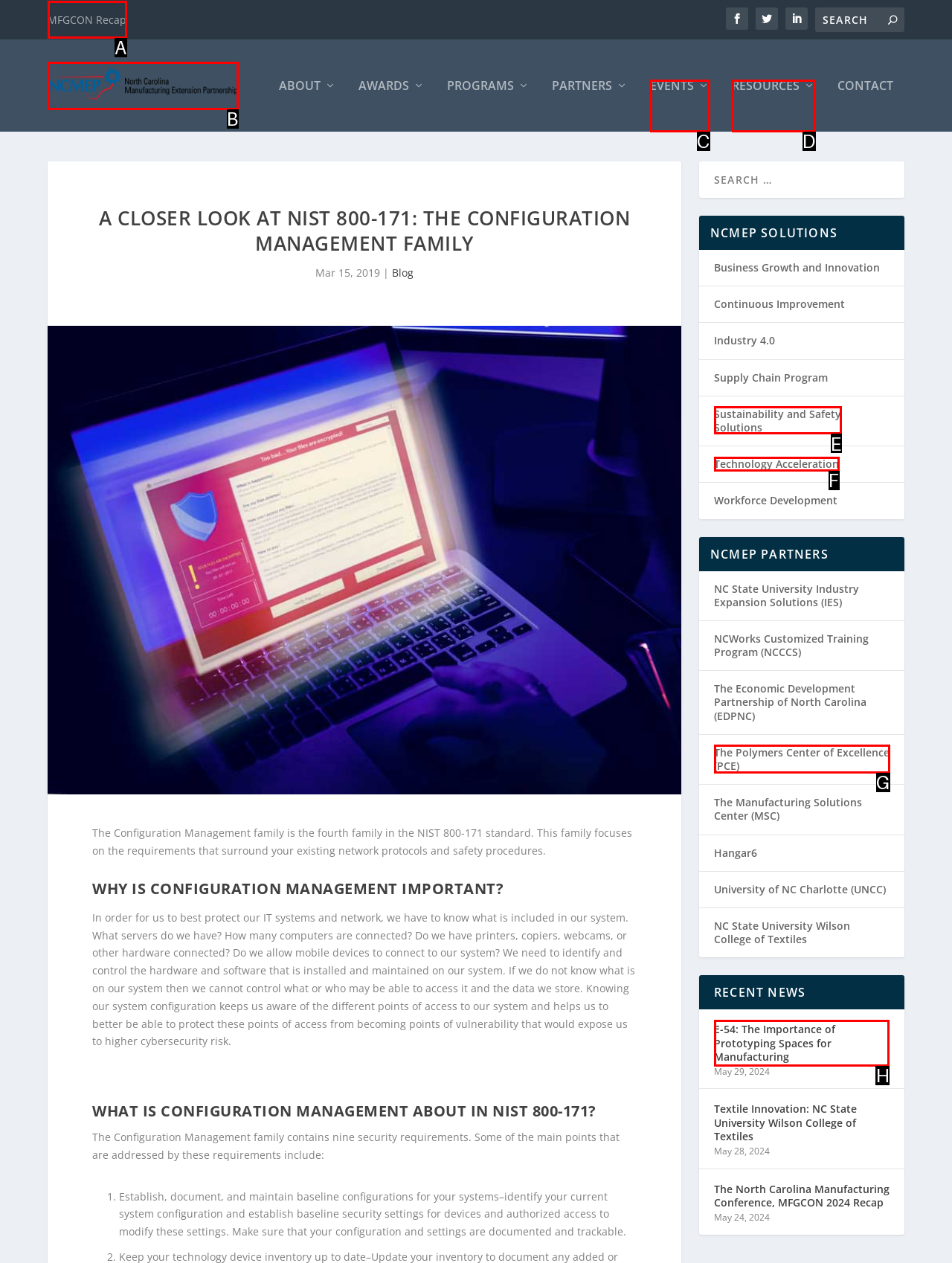Identify the letter of the UI element you should interact with to perform the task: Read the news about E-54: The Importance of Prototyping Spaces for Manufacturing
Reply with the appropriate letter of the option.

H